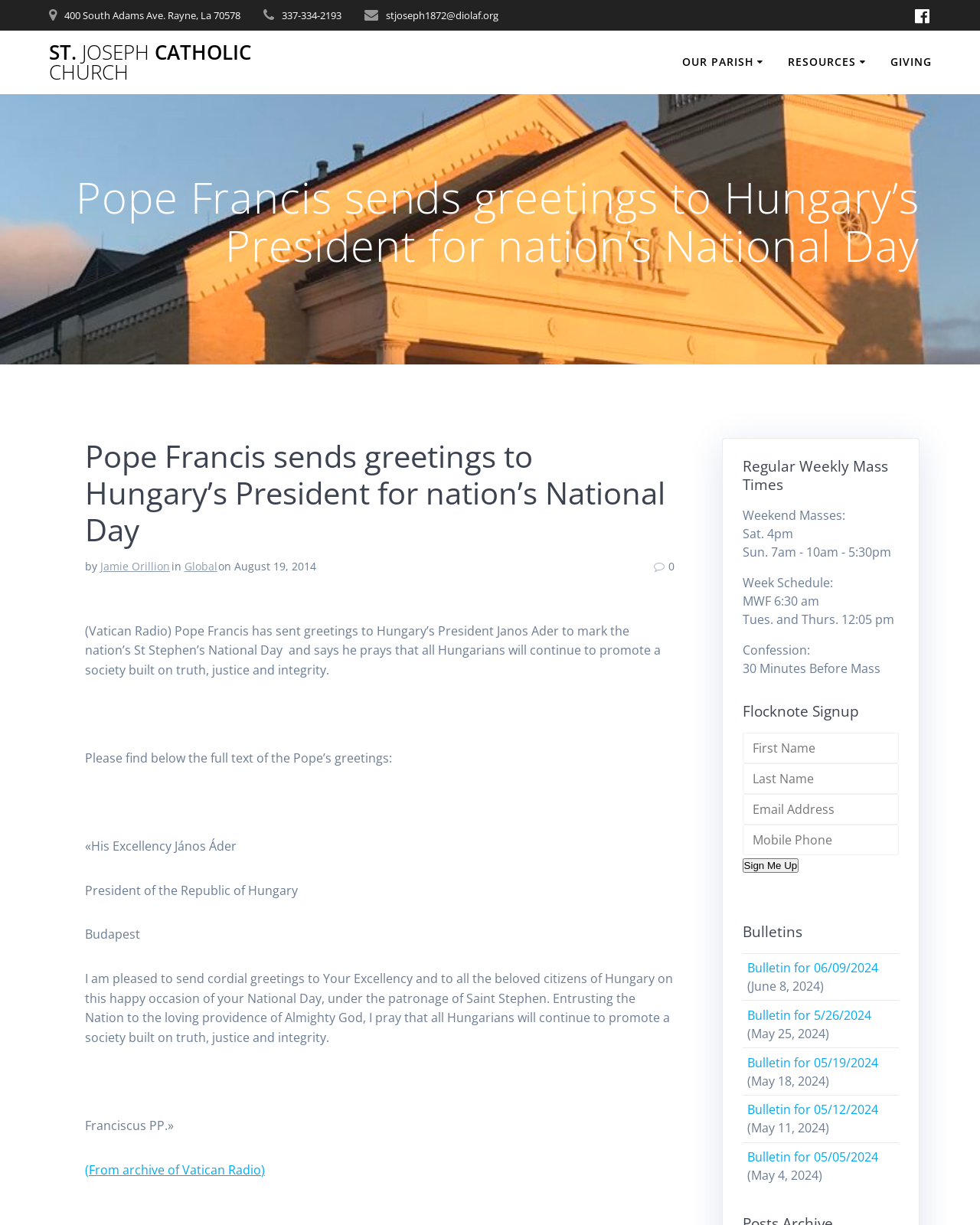What is the topic of the article on the webpage?
Carefully examine the image and provide a detailed answer to the question.

I determined the topic of the article by reading the heading elements on the webpage, which indicate that the article is about Pope Francis sending greetings to Hungary's President for the nation's National Day.